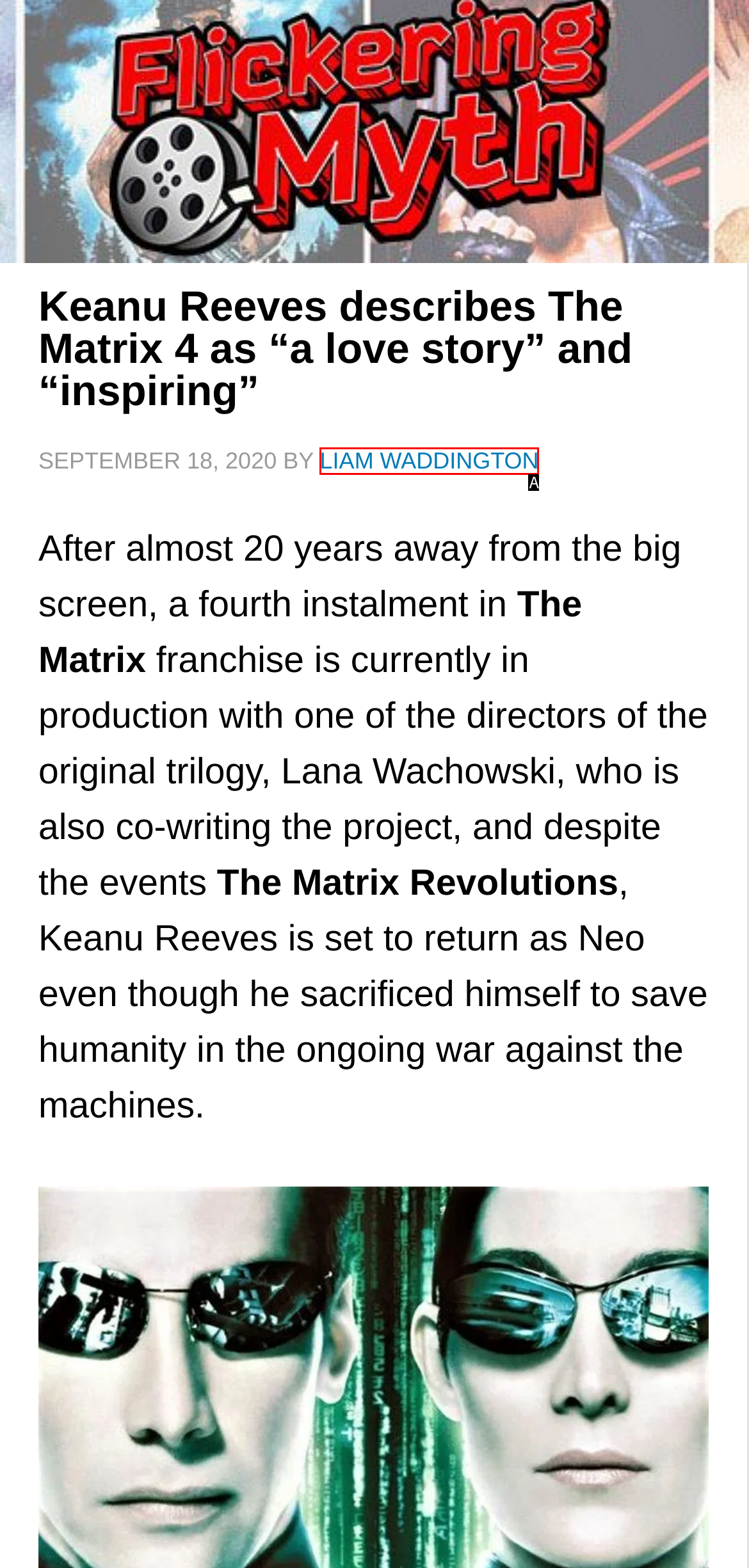Based on the description: Liam Waddington, find the HTML element that matches it. Provide your answer as the letter of the chosen option.

A